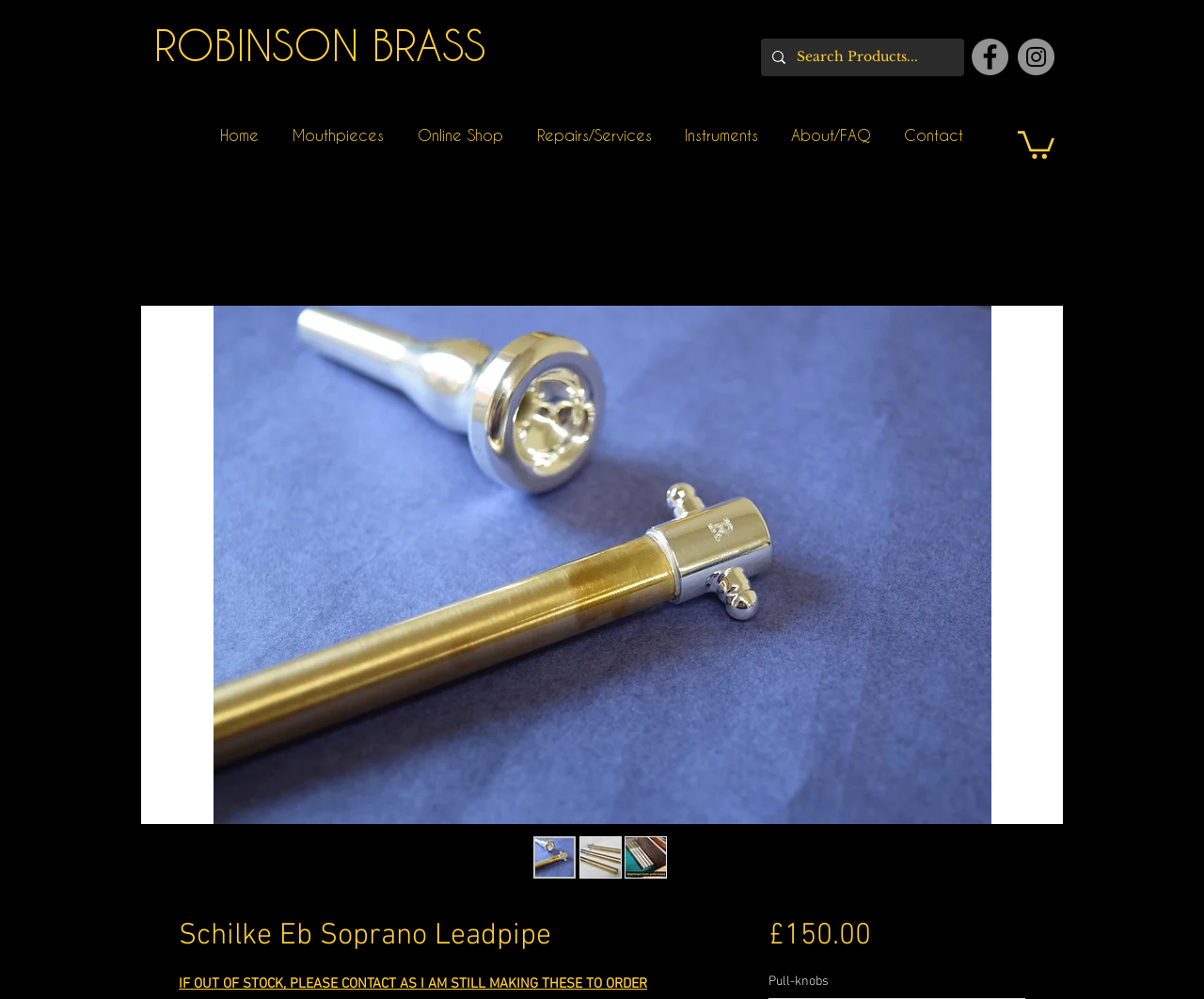Determine the primary headline of the webpage.

Schilke Eb Soprano Leadpipe